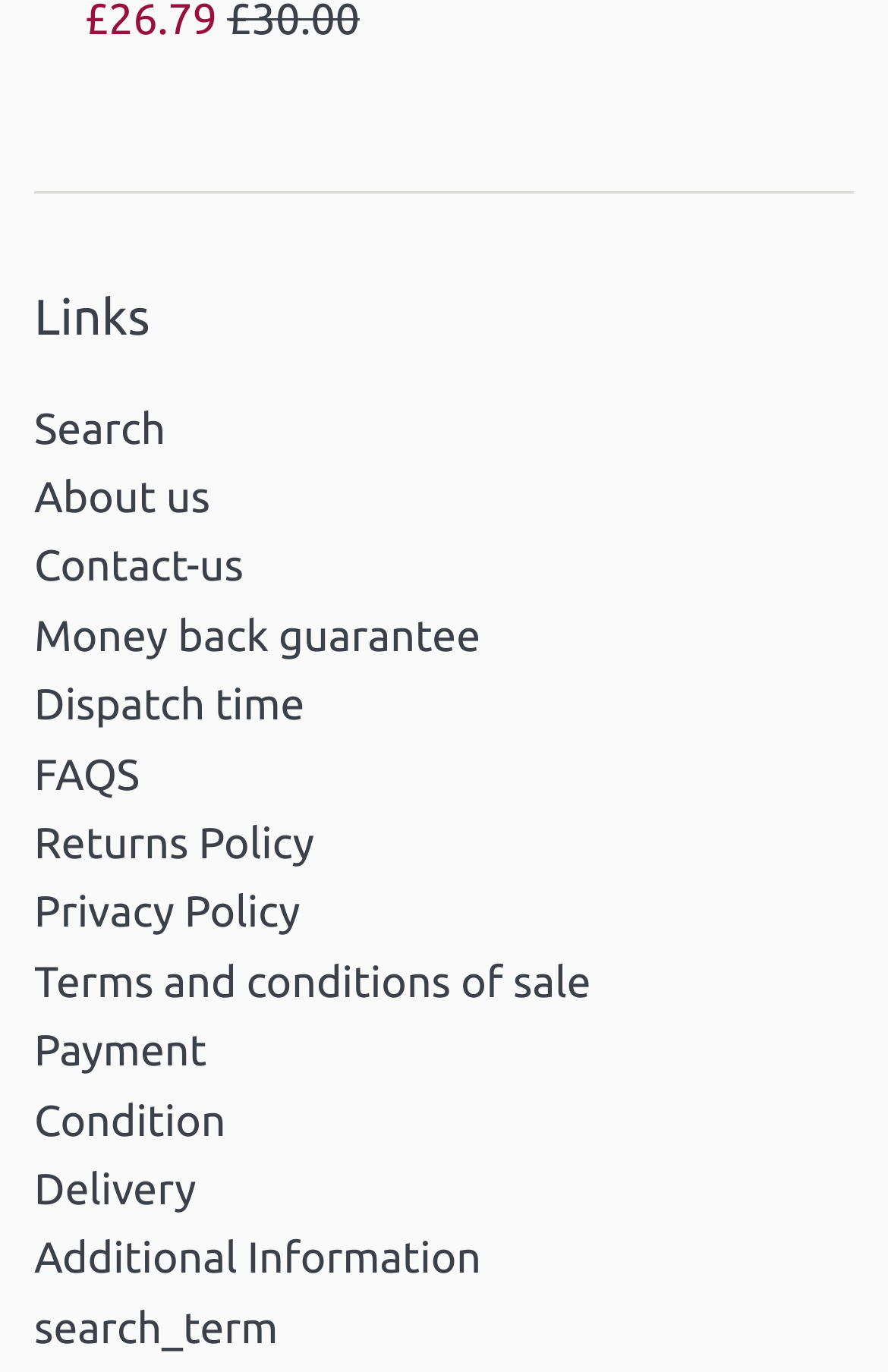Please find and report the bounding box coordinates of the element to click in order to perform the following action: "Go to About us". The coordinates should be expressed as four float numbers between 0 and 1, in the format [left, top, right, bottom].

[0.038, 0.344, 0.237, 0.38]